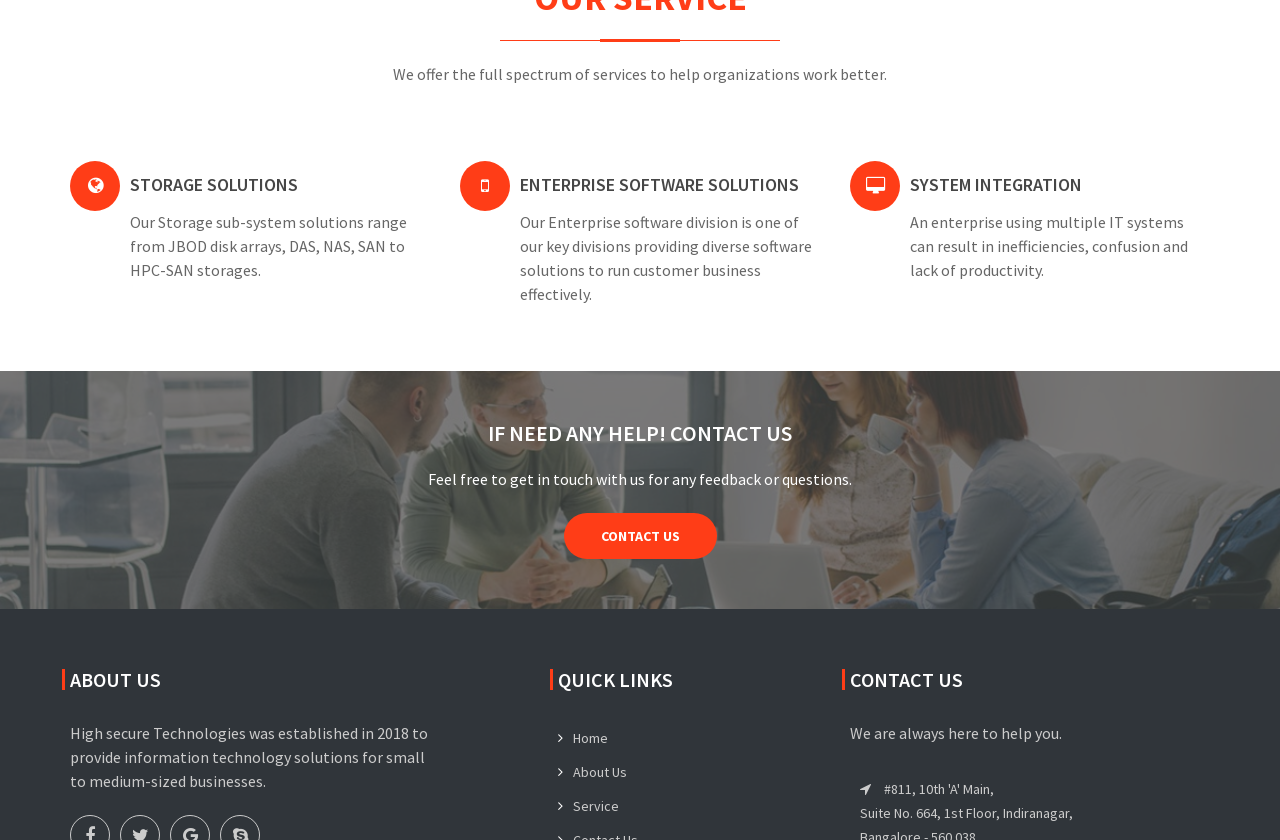Utilize the details in the image to thoroughly answer the following question: What is the consequence of using multiple IT systems?

According to the StaticText element with ID 230, an enterprise using multiple IT systems can result in inefficiencies, confusion, and lack of productivity, which is why SYSTEM INTEGRATION is offered as a solution.